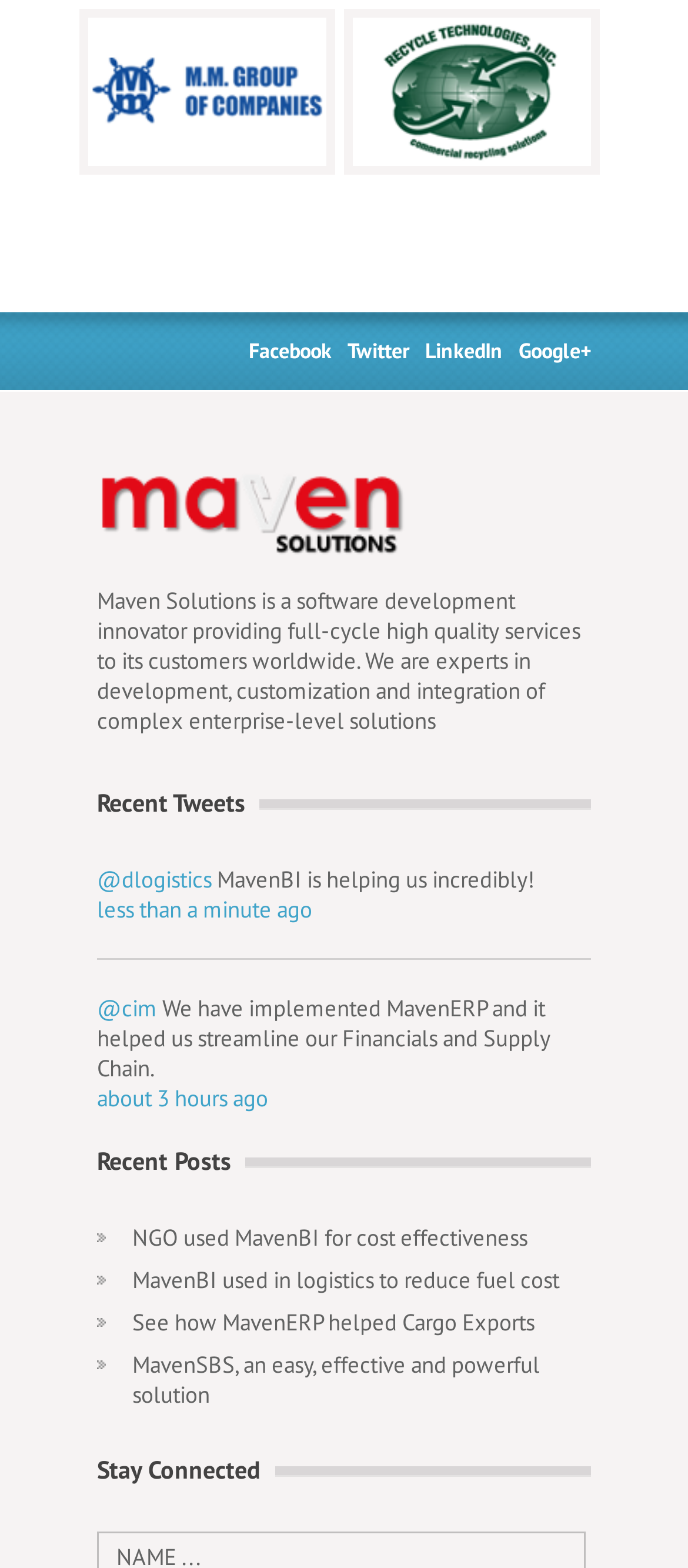Please find the bounding box coordinates of the section that needs to be clicked to achieve this instruction: "View the recent post about NGO used MavenBI for cost effectiveness".

[0.192, 0.78, 0.767, 0.799]